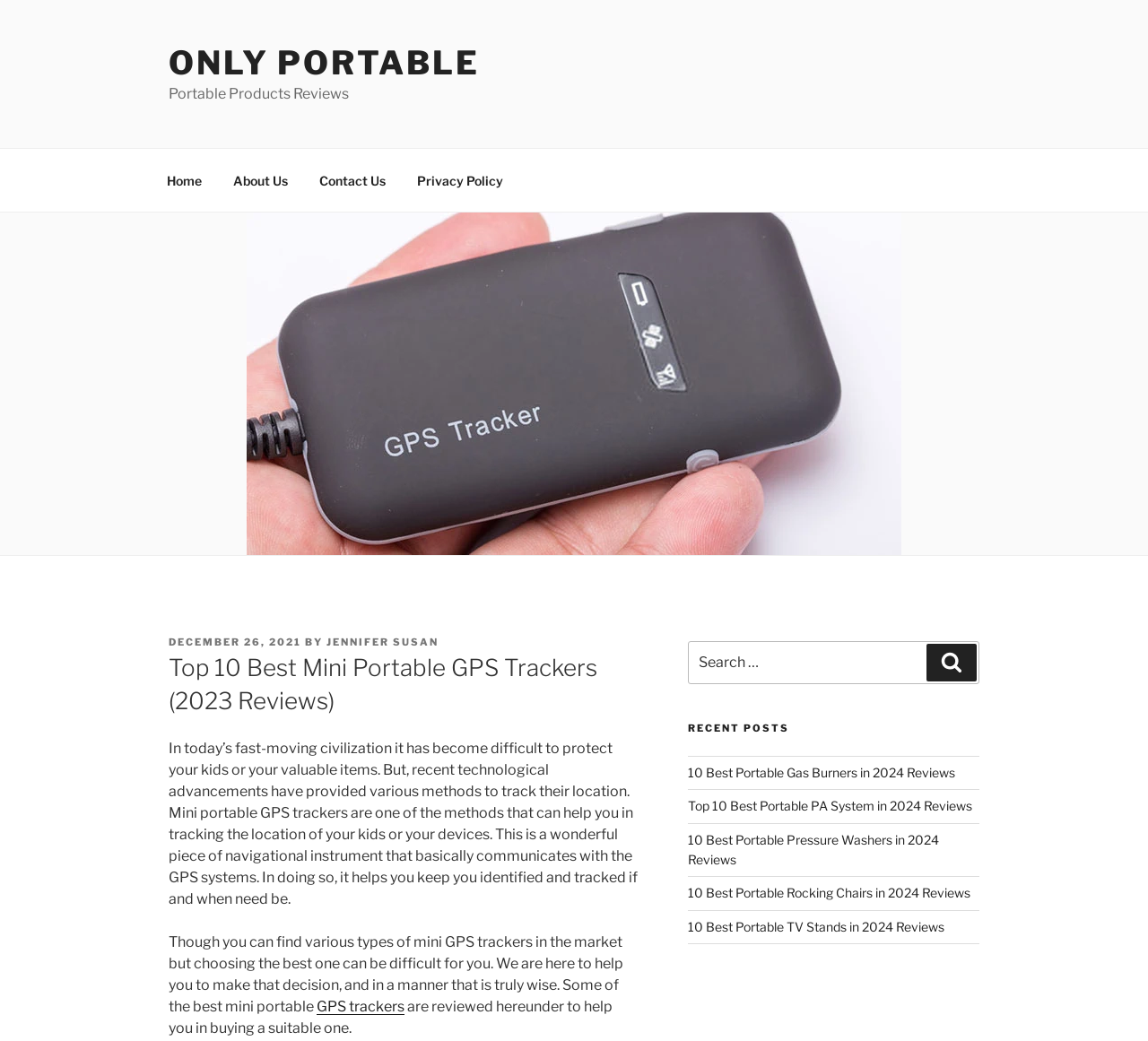Please find the bounding box coordinates of the clickable region needed to complete the following instruction: "Log in to the system". The bounding box coordinates must consist of four float numbers between 0 and 1, i.e., [left, top, right, bottom].

None